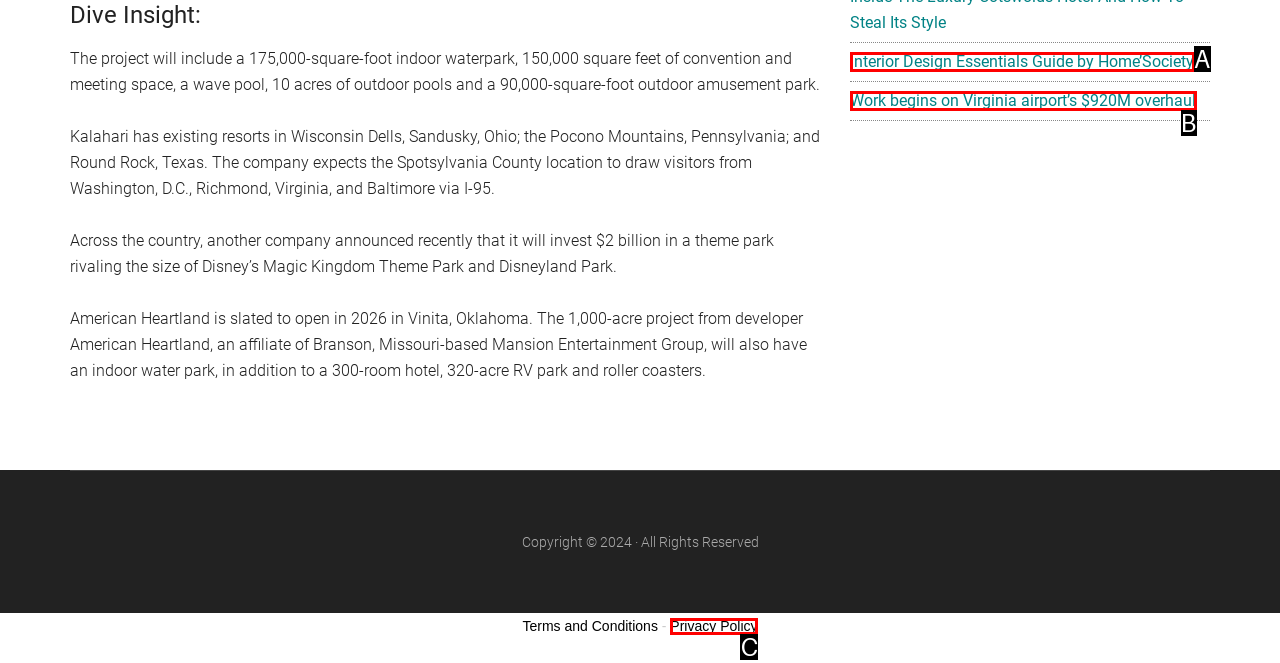Which option is described as follows: Privacy Policy
Answer with the letter of the matching option directly.

C